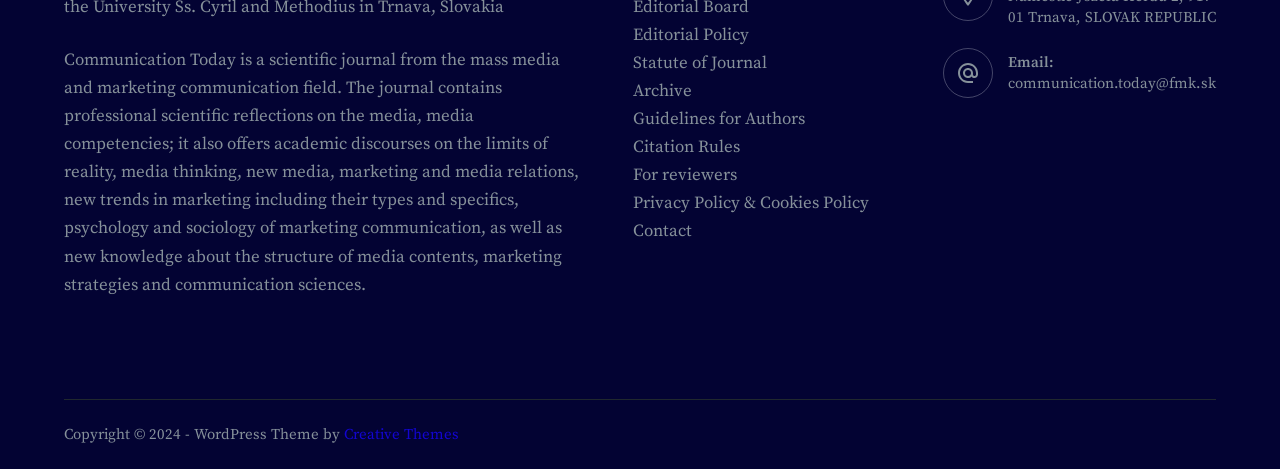Determine the bounding box of the UI component based on this description: "Guidelines for Authors". The bounding box coordinates should be four float values between 0 and 1, i.e., [left, top, right, bottom].

[0.495, 0.23, 0.629, 0.277]